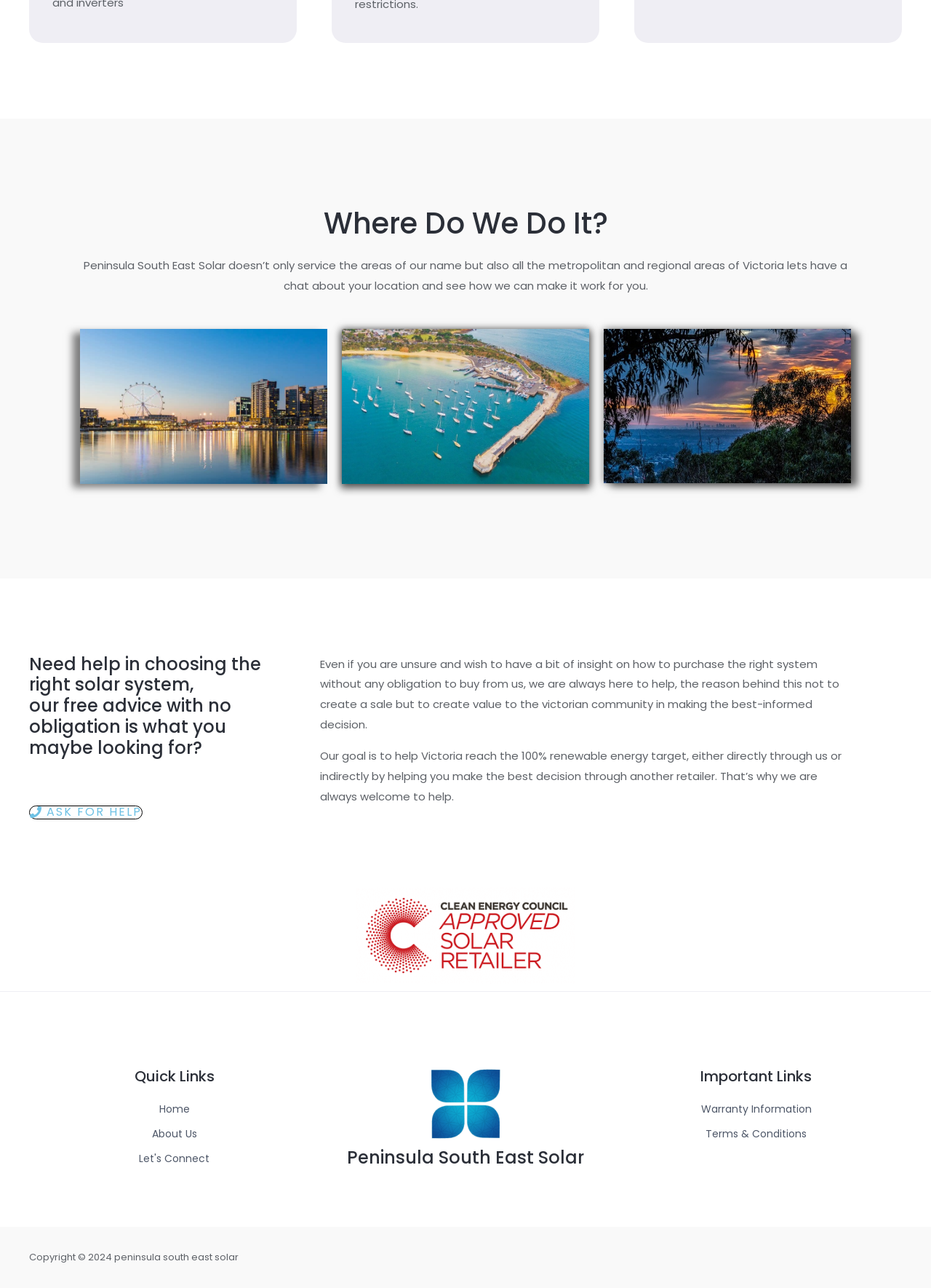Using a single word or phrase, answer the following question: 
How many images are there on the webpage?

5